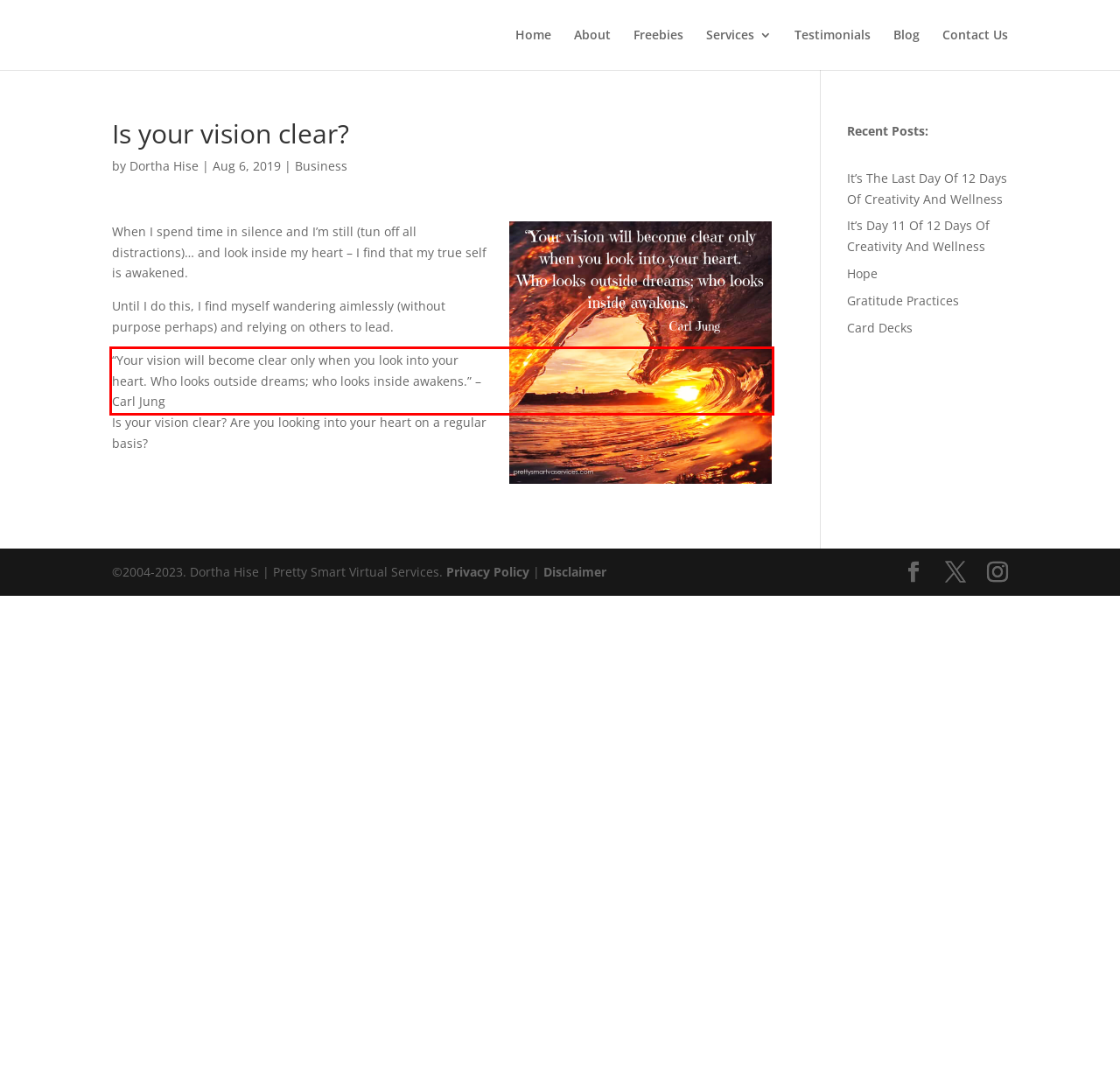Analyze the screenshot of a webpage where a red rectangle is bounding a UI element. Extract and generate the text content within this red bounding box.

“Your vision will become clear only when you look into your heart. Who looks outside dreams; who looks inside awakens.” – Carl Jung